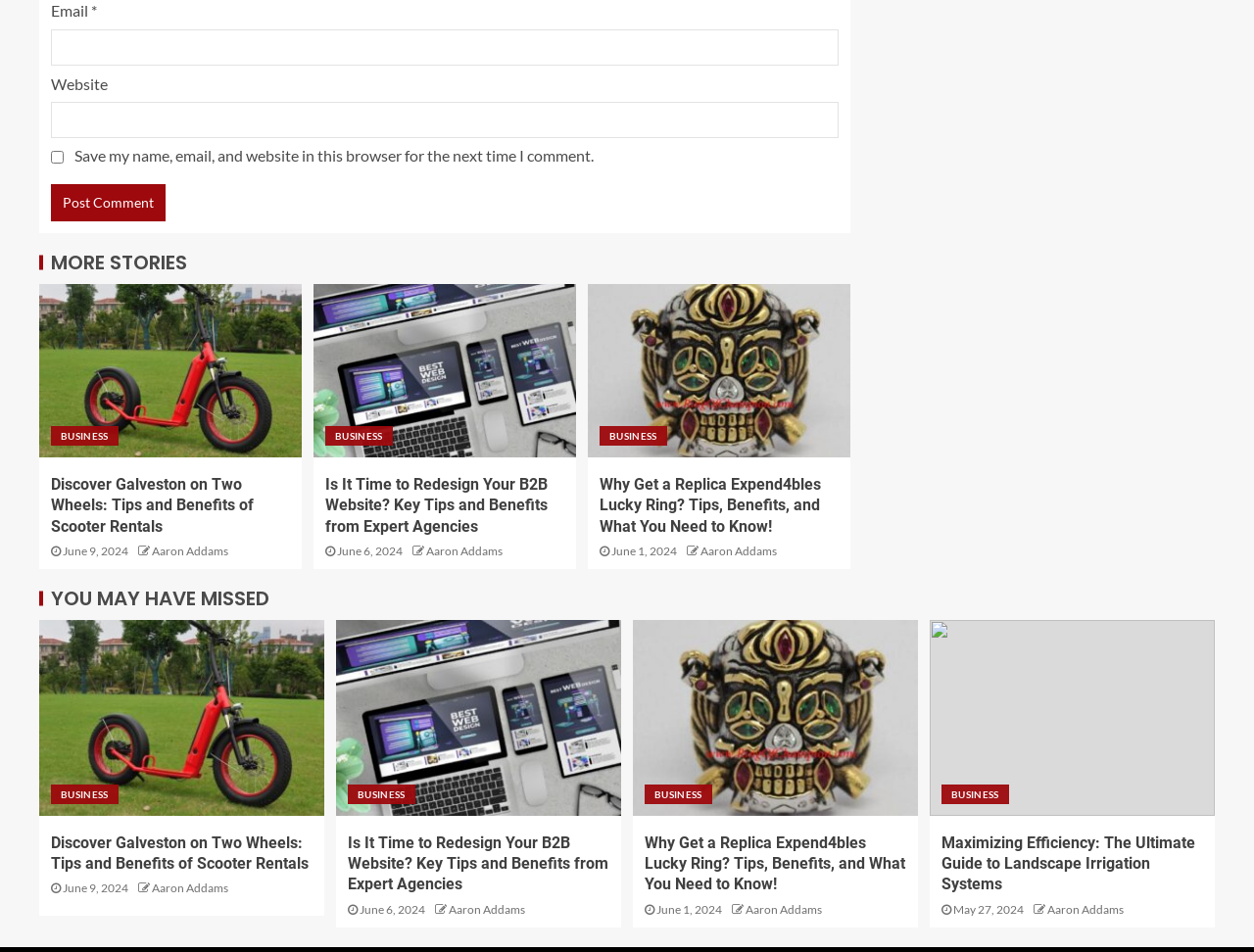Find the bounding box coordinates for the UI element that matches this description: "parent_node: Email * aria-describedby="email-notes" name="email"".

[0.041, 0.03, 0.669, 0.069]